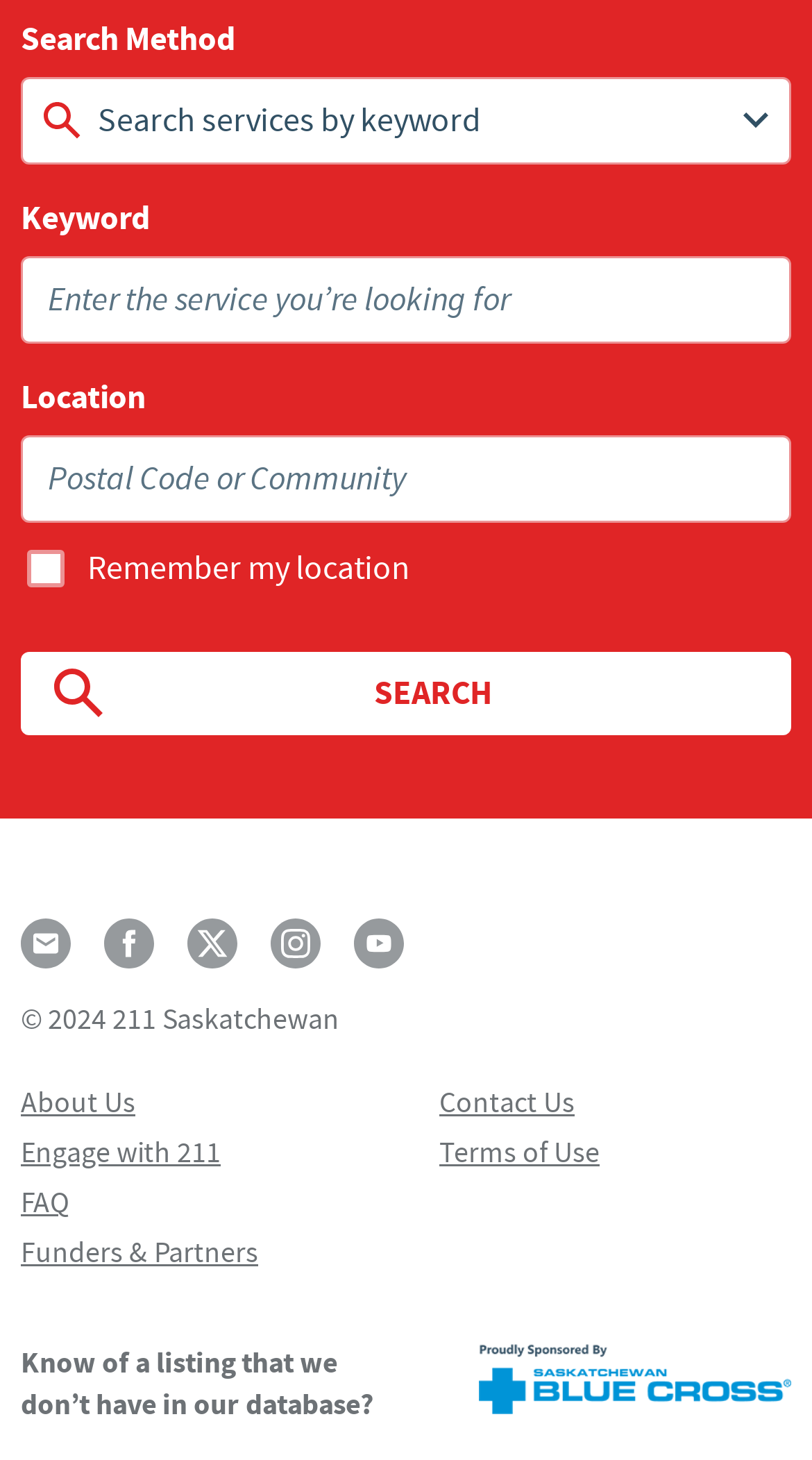Please specify the bounding box coordinates for the clickable region that will help you carry out the instruction: "View the annual report".

None